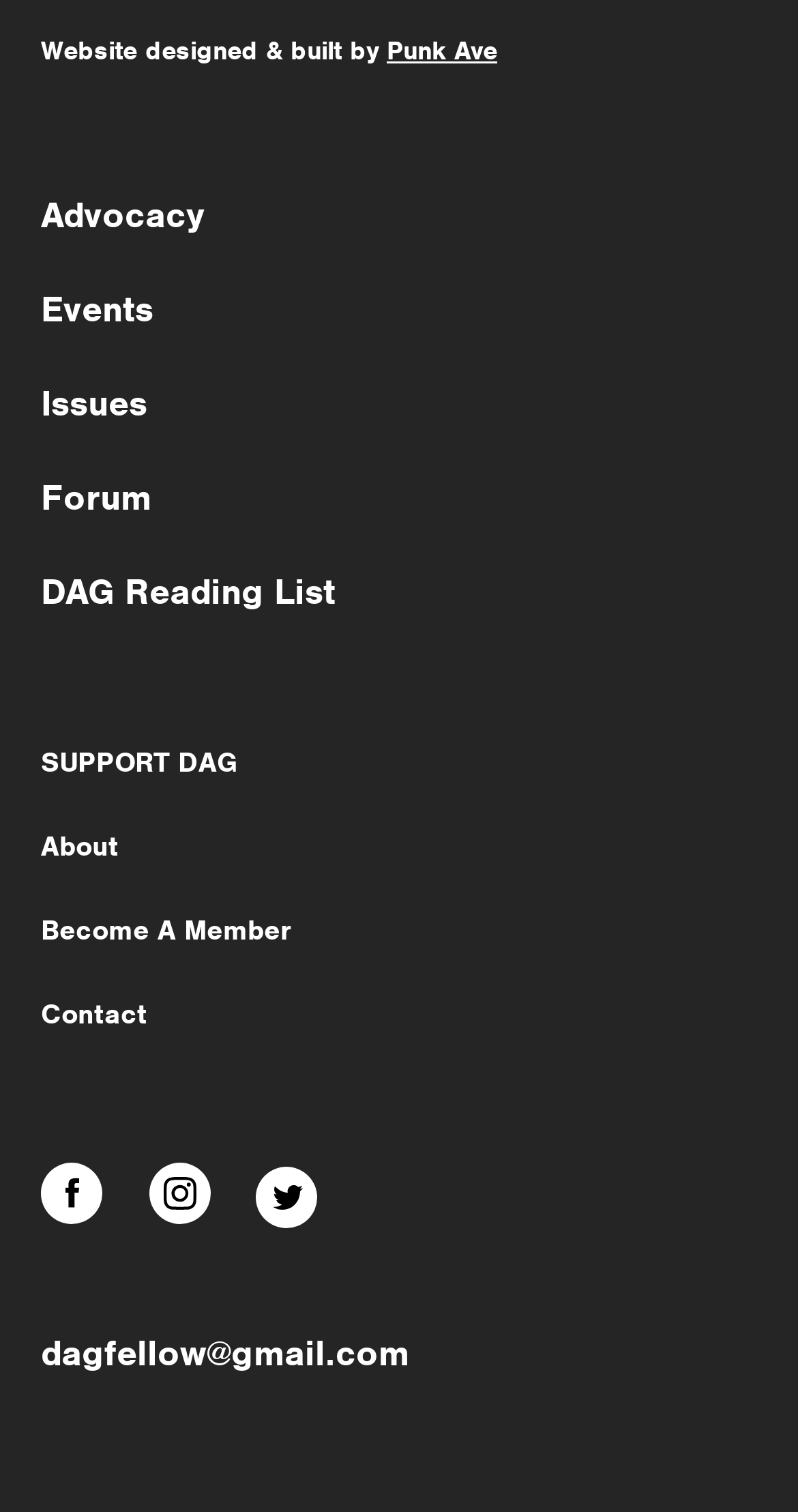Please mark the clickable region by giving the bounding box coordinates needed to complete this instruction: "send an email to DAG".

[0.051, 0.88, 0.513, 0.915]